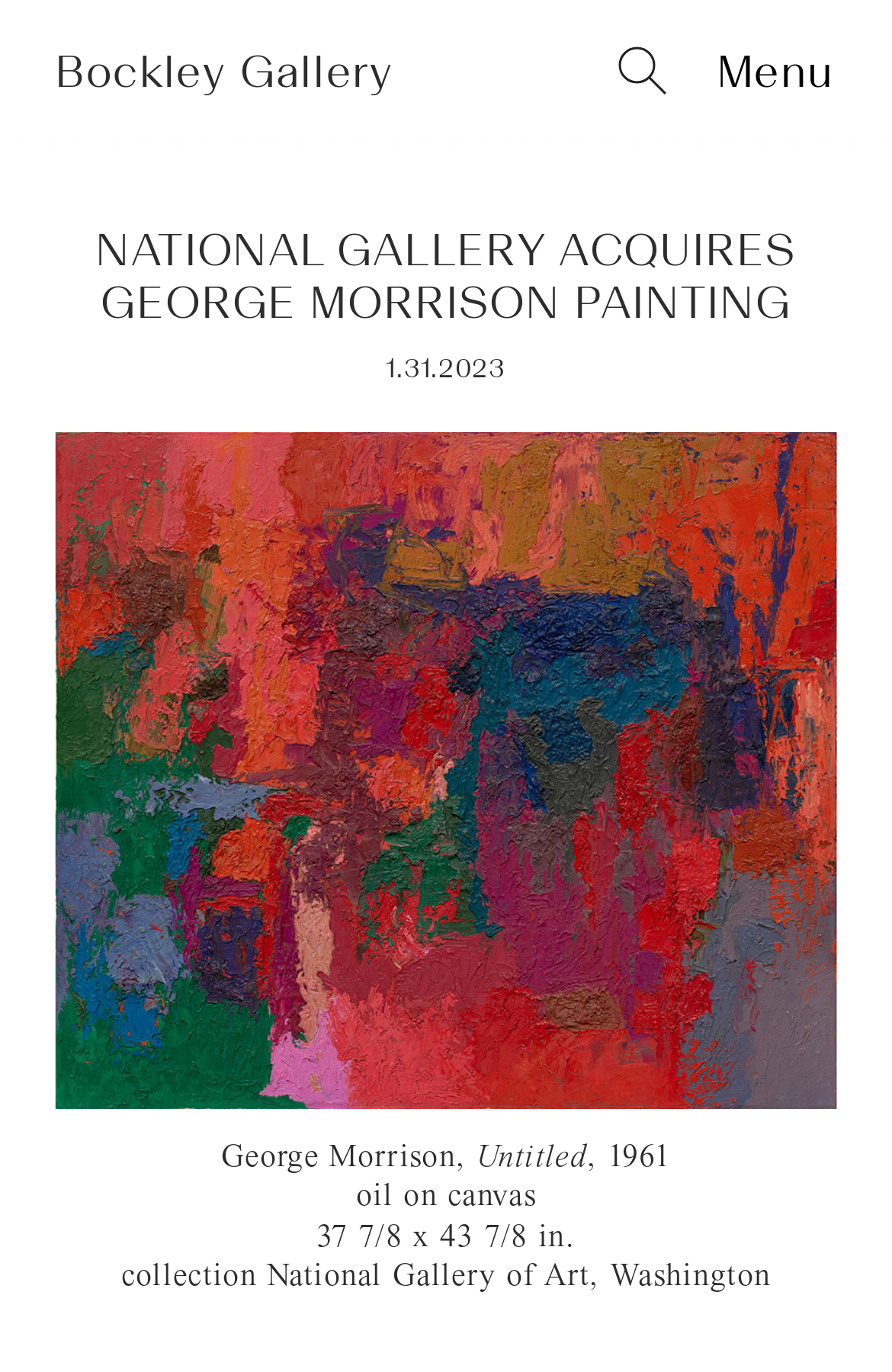Locate the bounding box coordinates of the UI element described by: "Search". Provide the coordinates as four float numbers between 0 and 1, formatted as [left, top, right, bottom].

[0.692, 0.033, 0.748, 0.079]